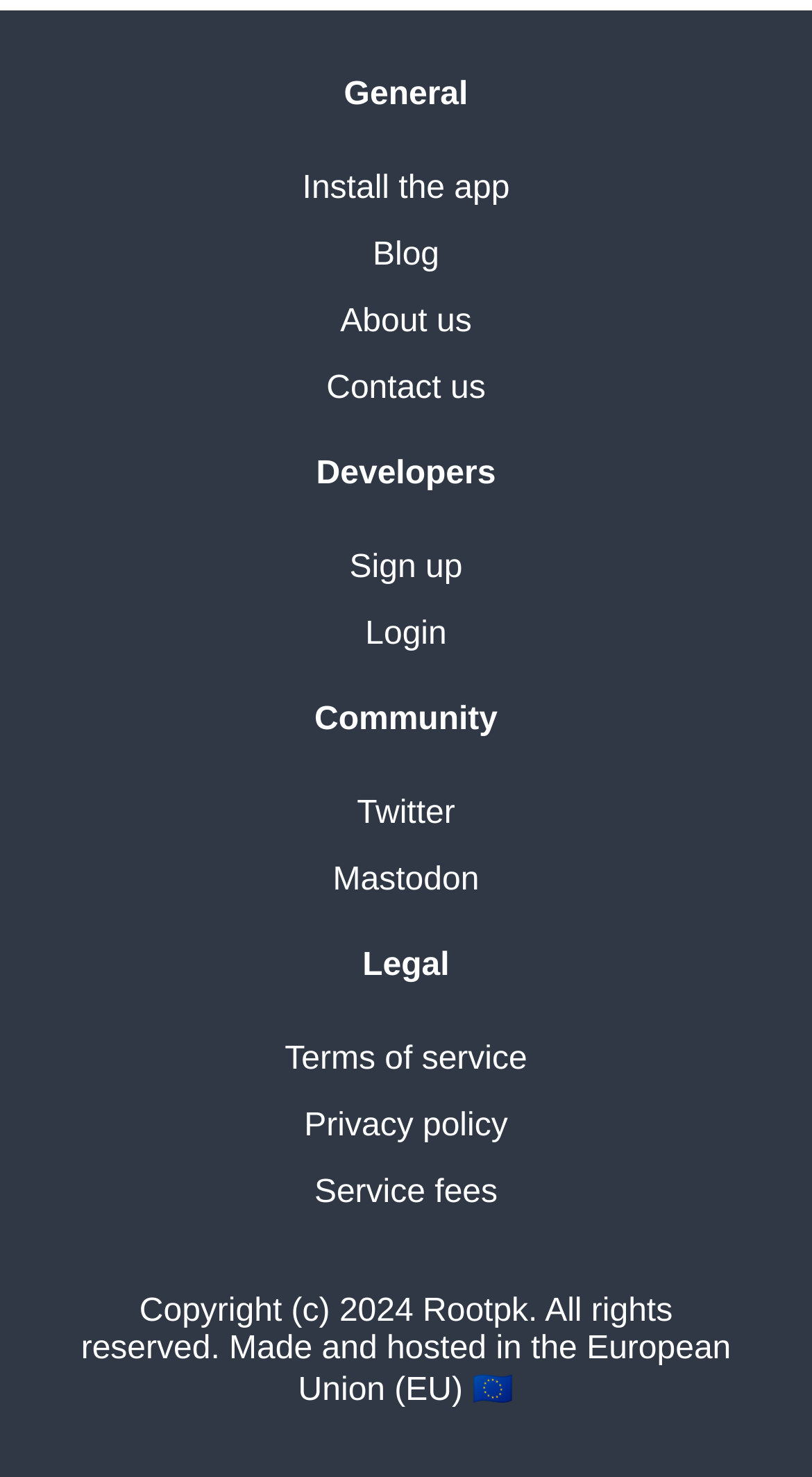How many social media links are present?
From the image, respond with a single word or phrase.

2